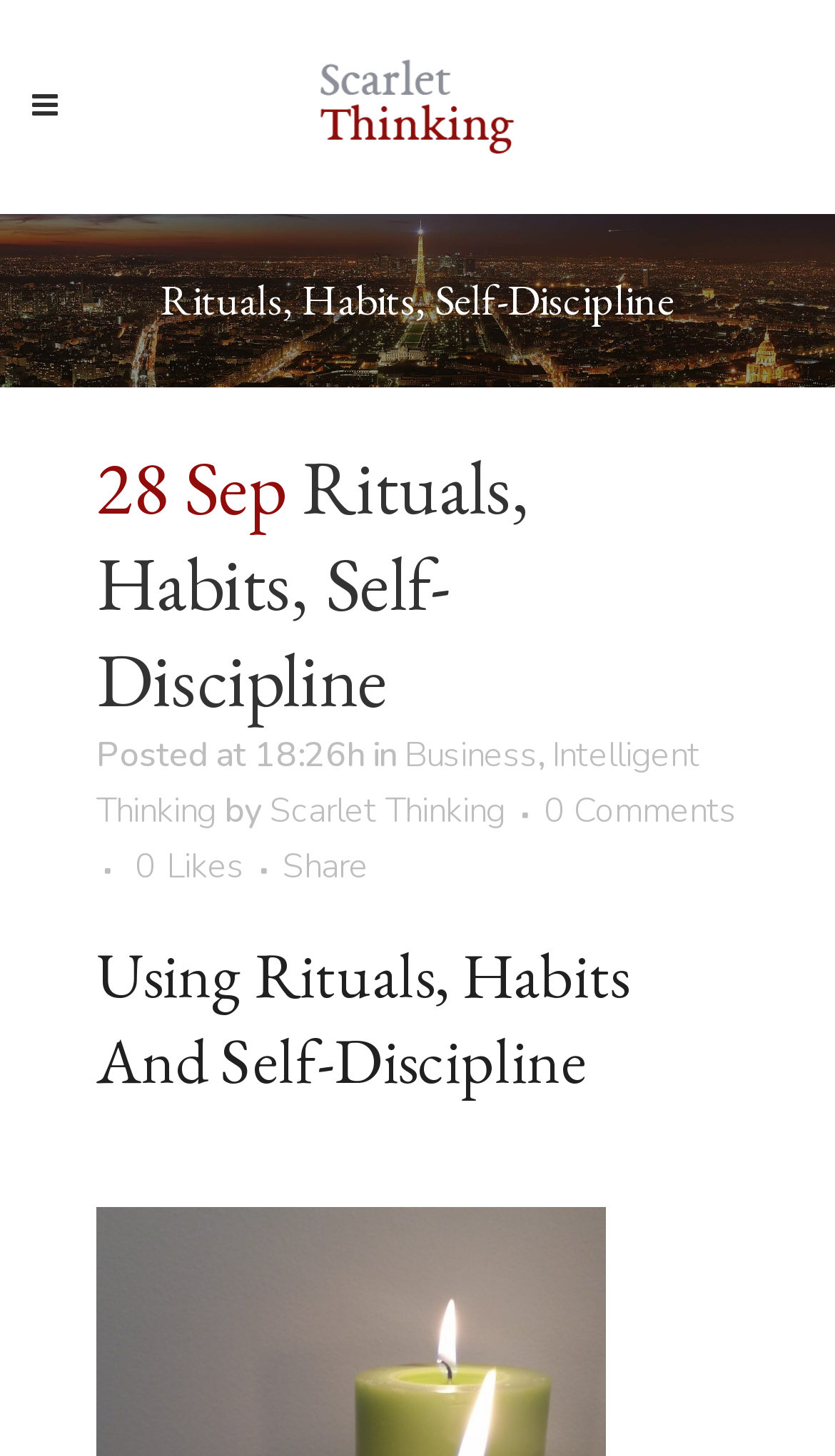What is the main heading displayed on the webpage? Please provide the text.

Rituals, Habits, Self-Discipline